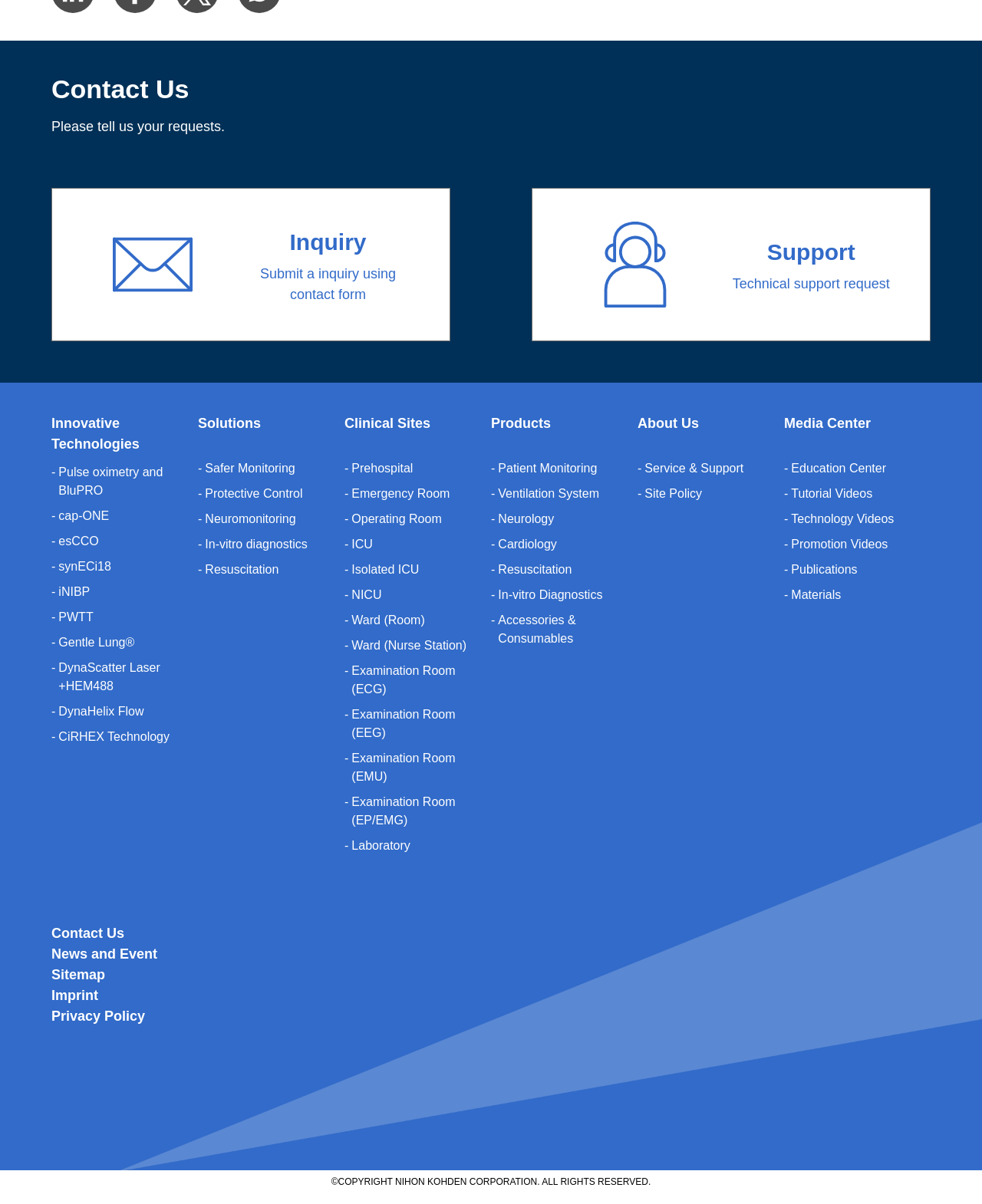What is the main topic of the webpage?
Provide a short answer using one word or a brief phrase based on the image.

Medical equipment and solutions